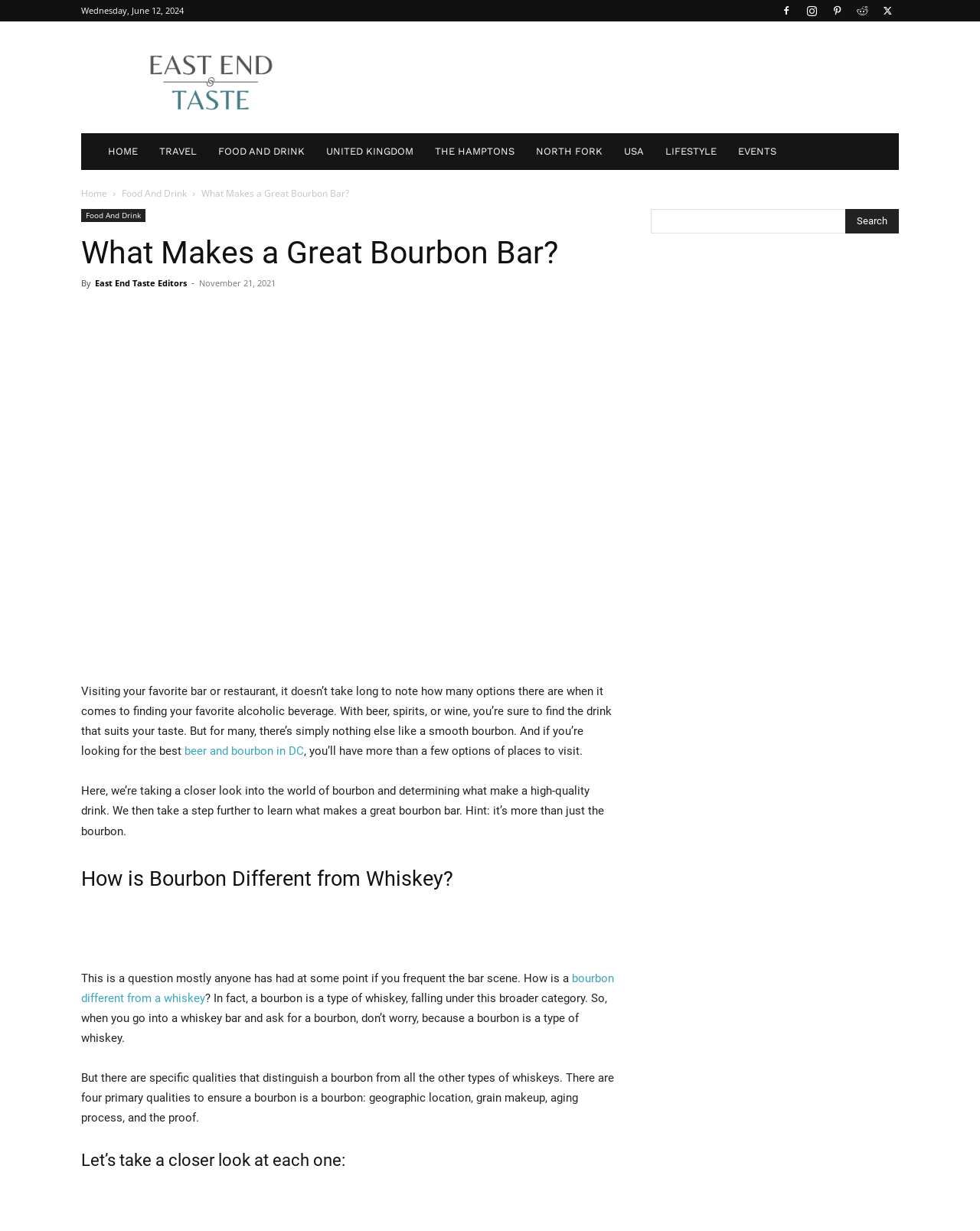What is the principal heading displayed on the webpage?

What Makes a Great Bourbon Bar?